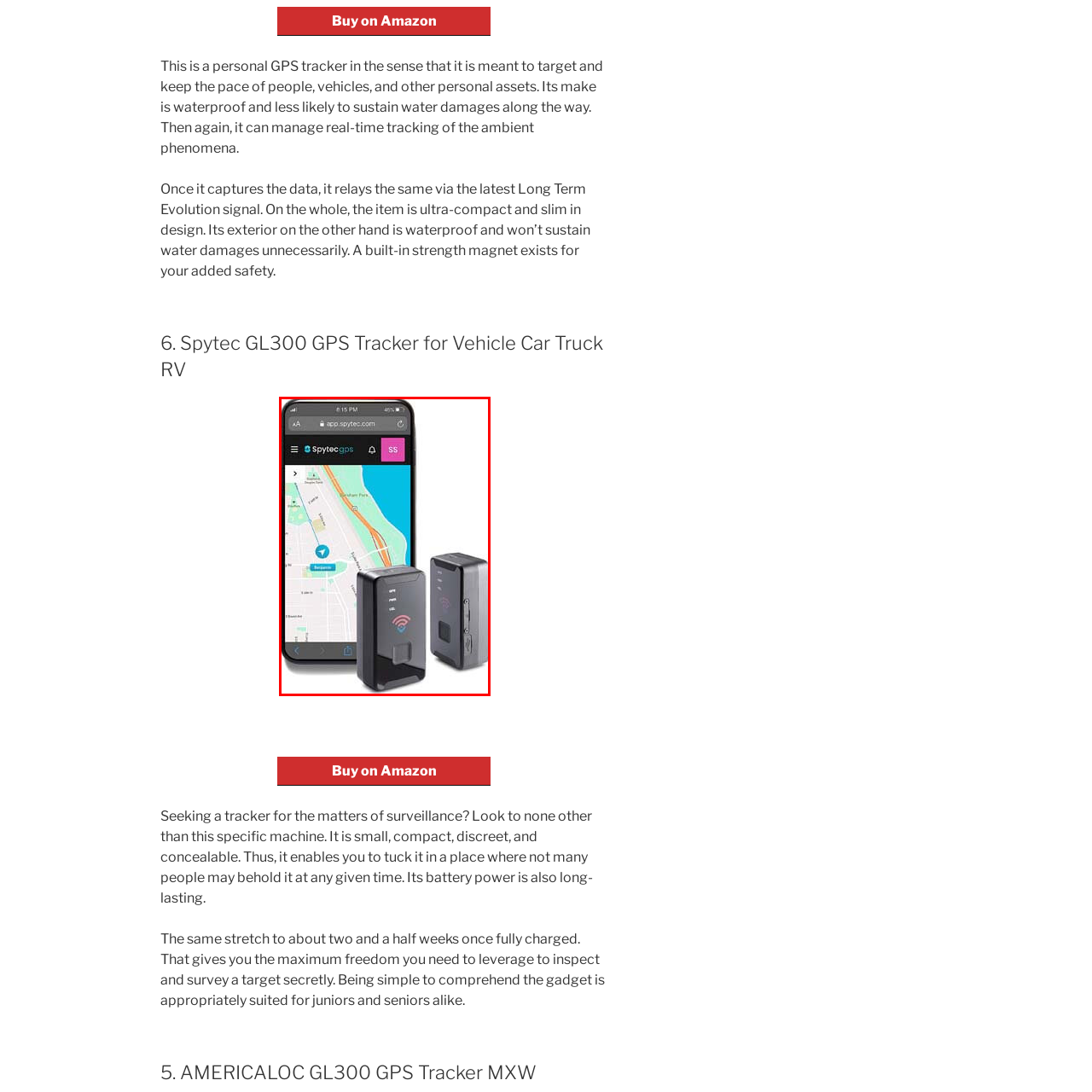View the part of the image marked by the red boundary and provide a one-word or short phrase answer to this question: 
What is the purpose of the Spytec GPS application?

Tracking